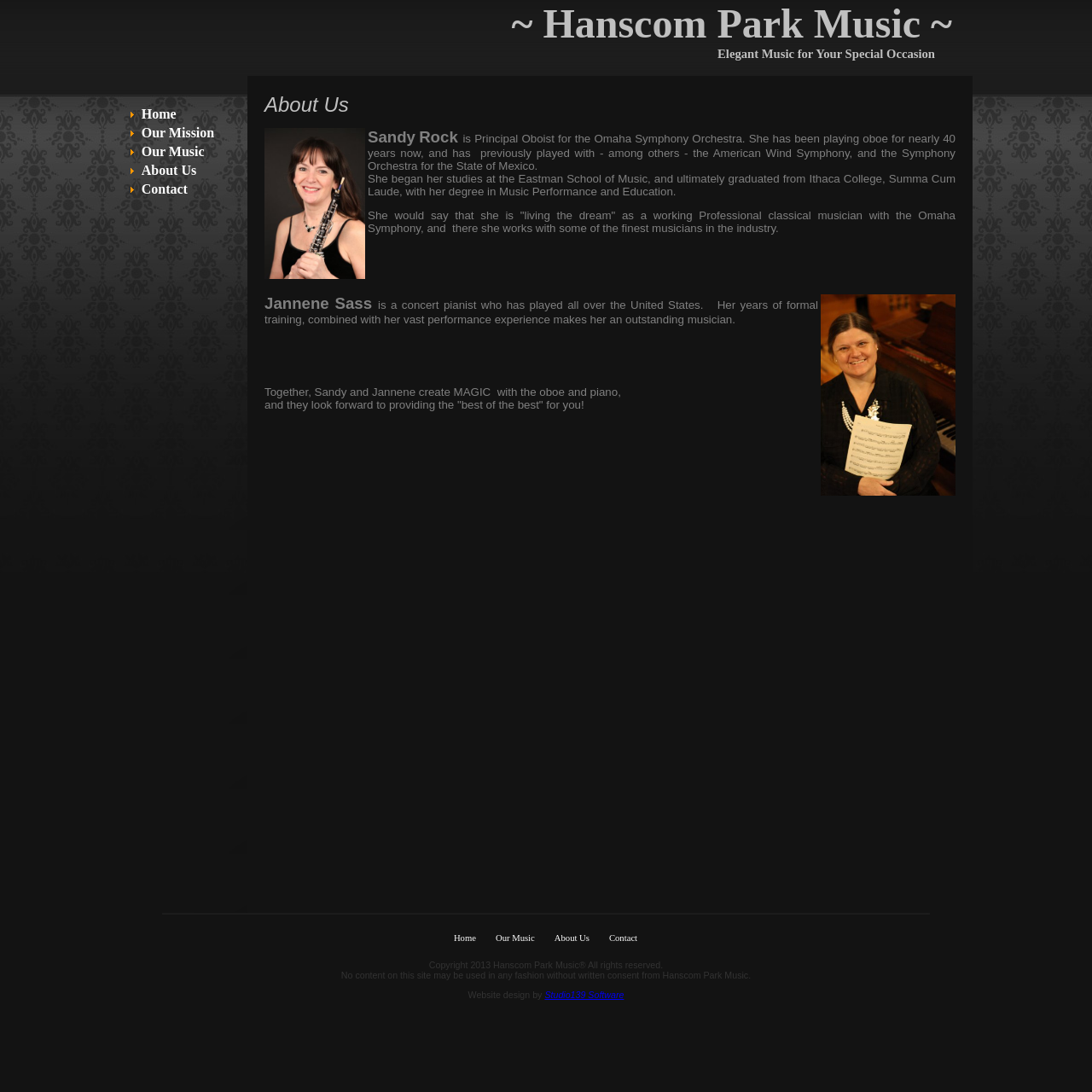Please give a succinct answer to the question in one word or phrase:
What is Sandy Rock's profession?

Principal Oboist